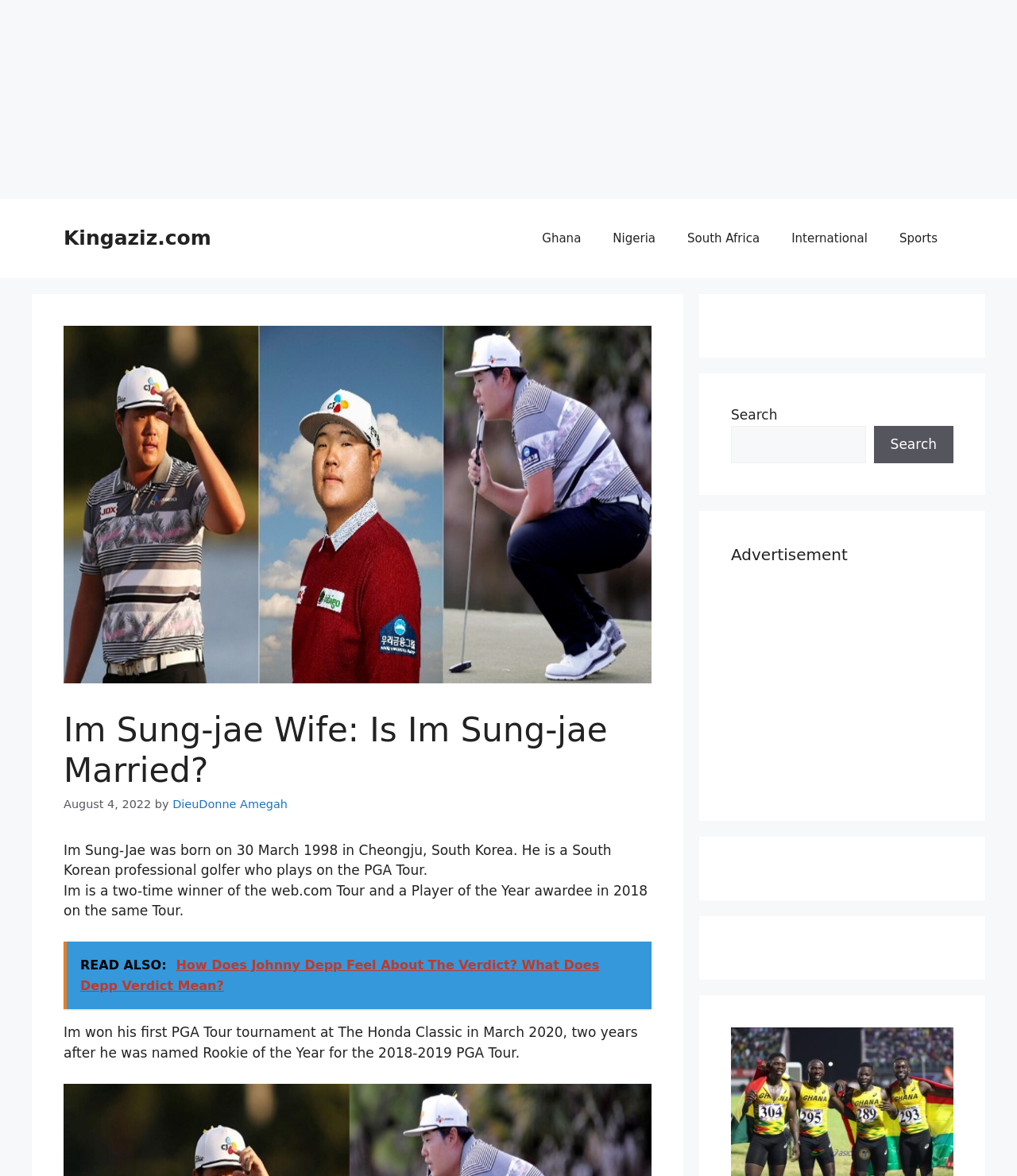Please specify the bounding box coordinates for the clickable region that will help you carry out the instruction: "View the article about Johnny Depp's verdict".

[0.062, 0.801, 0.641, 0.858]